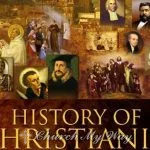What type of background does the image have?
Please answer the question with a detailed and comprehensive explanation.

The caption describes the background of the image as 'rich, textured', which implies that the background is visually complex and has a lot of depth, hinting at the cultural and historical significance of Christianity.